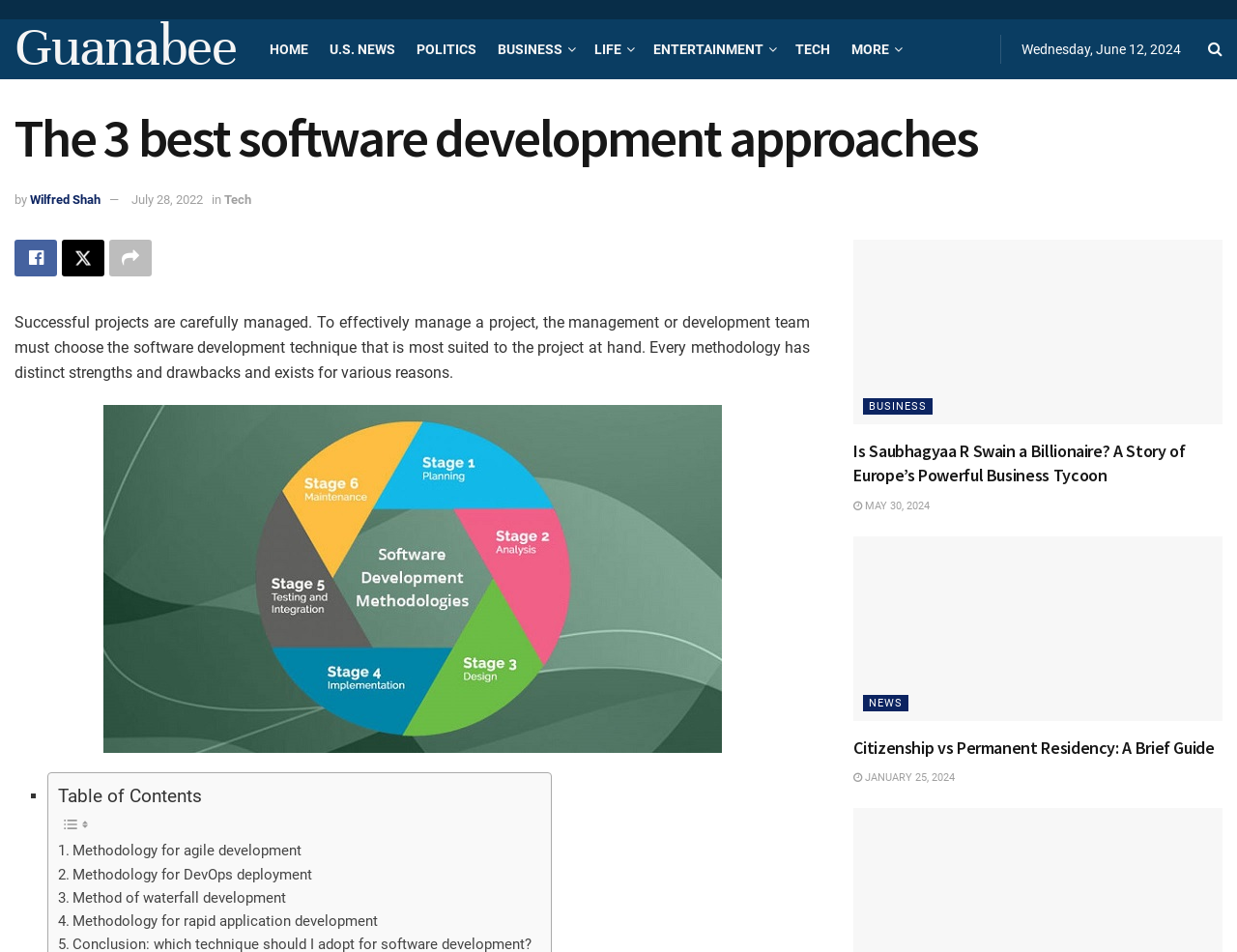Show the bounding box coordinates for the element that needs to be clicked to execute the following instruction: "Read the news about Citizenship vs Permanent Residency". Provide the coordinates in the form of four float numbers between 0 and 1, i.e., [left, top, right, bottom].

[0.69, 0.563, 0.988, 0.951]